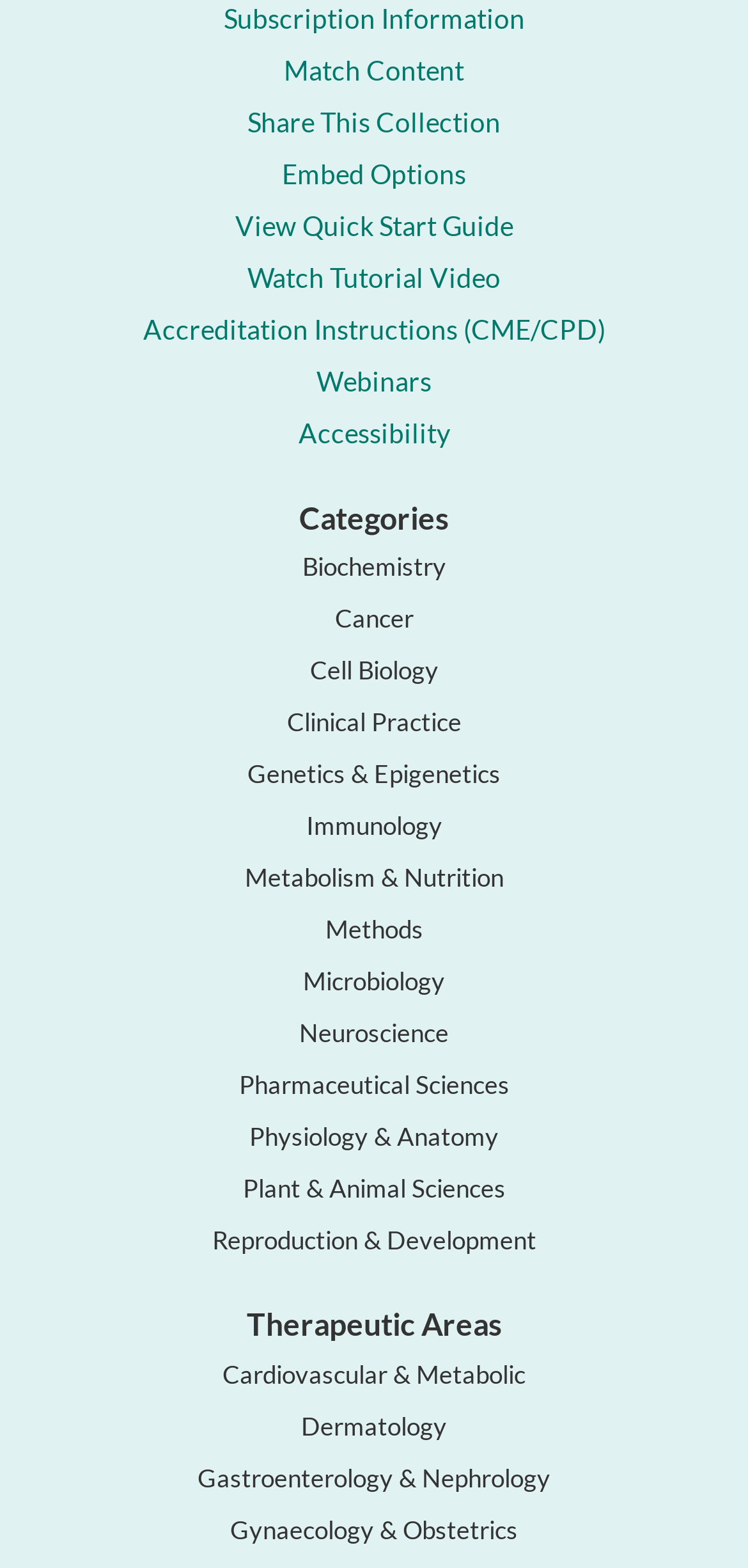Show the bounding box coordinates for the HTML element described as: "Accessibility".

[0.399, 0.266, 0.601, 0.286]